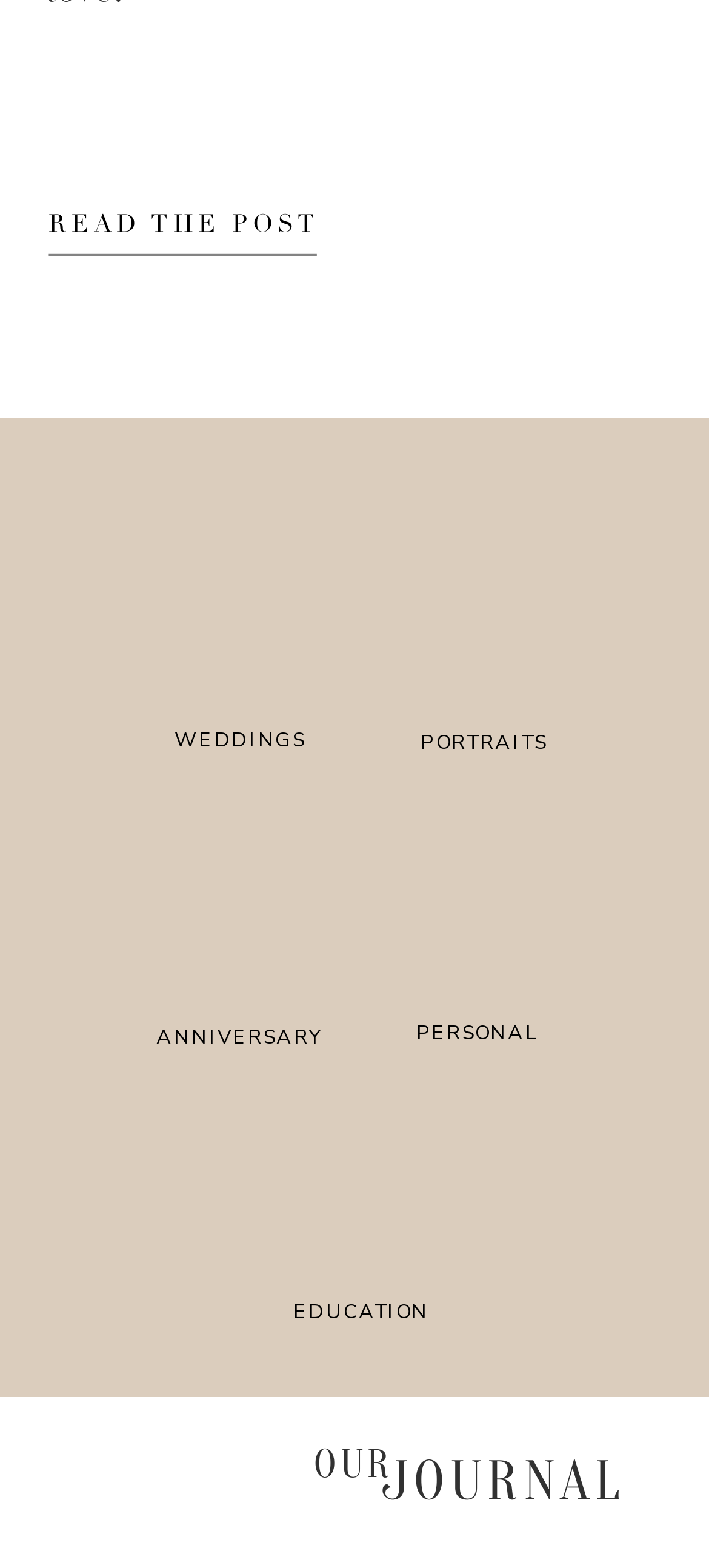Please provide the bounding box coordinates for the element that needs to be clicked to perform the instruction: "view portraits". The coordinates must consist of four float numbers between 0 and 1, formatted as [left, top, right, bottom].

[0.544, 0.464, 0.822, 0.49]